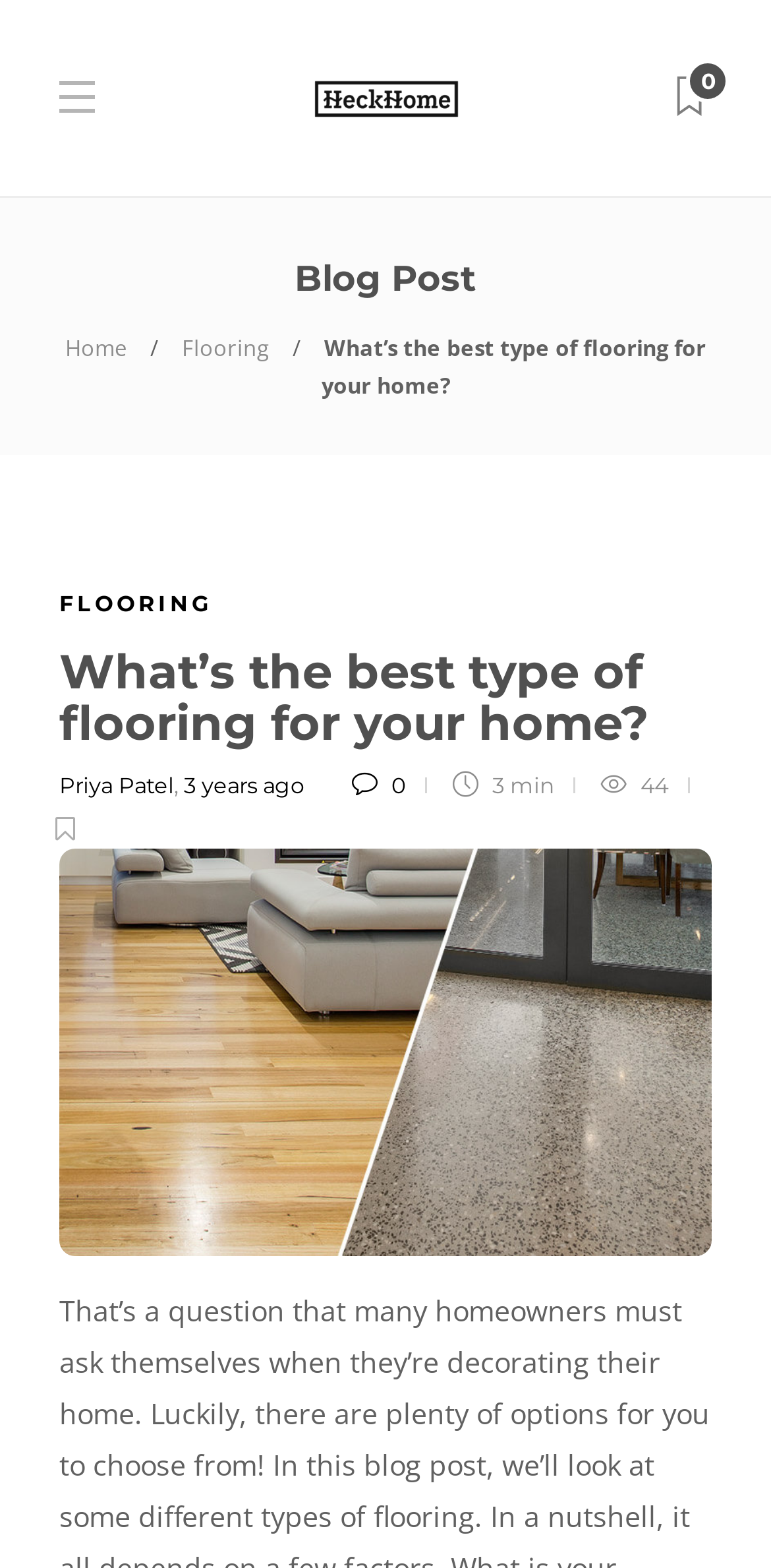Locate the bounding box coordinates of the element to click to perform the following action: 'go to home page'. The coordinates should be given as four float values between 0 and 1, in the form of [left, top, right, bottom].

[0.085, 0.212, 0.164, 0.231]